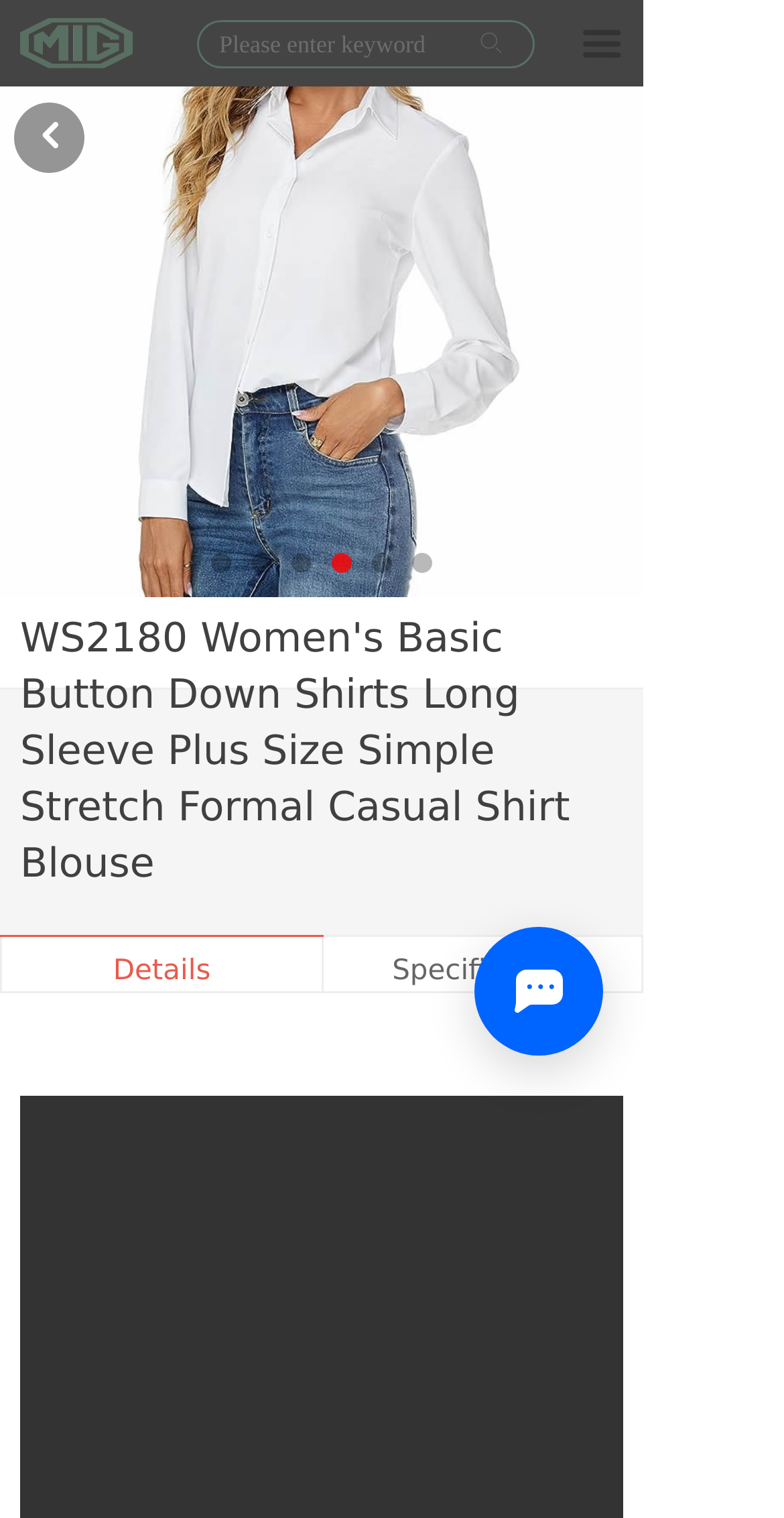Please examine the image and provide a detailed answer to the question: What is the type of content in the iframe?

The iframe element does not have any descriptive text or OCR content, so it is unclear what type of content is being displayed within it.